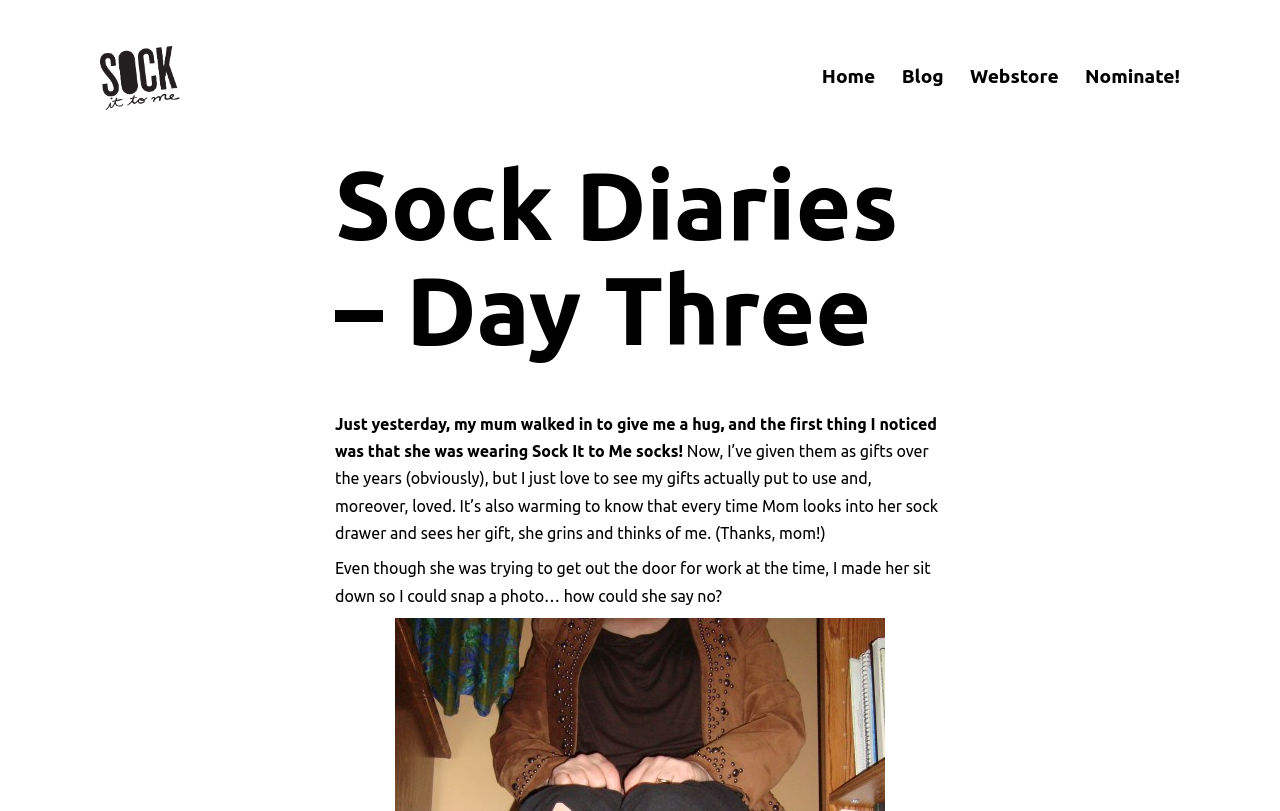Locate the UI element described by Sock It to Me Blog in the provided webpage screenshot. Return the bounding box coordinates in the format (top-left x, top-left y, bottom-right x, bottom-right y), ensuring all values are between 0 and 1.

[0.077, 0.191, 0.104, 0.347]